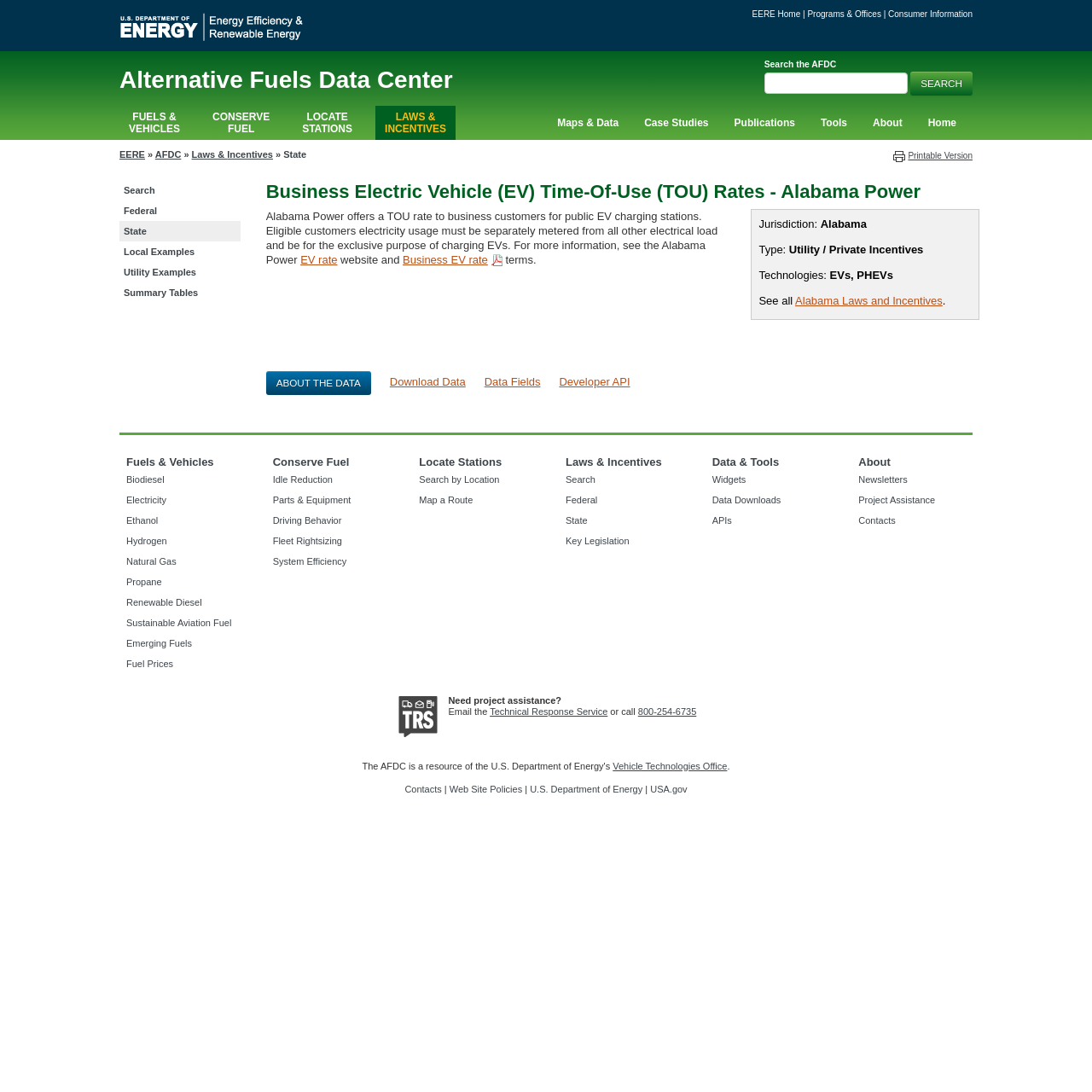Kindly determine the bounding box coordinates for the clickable area to achieve the given instruction: "Learn about Business Electric Vehicle (EV) Time-Of-Use (TOU) Rates".

[0.243, 0.165, 0.891, 0.186]